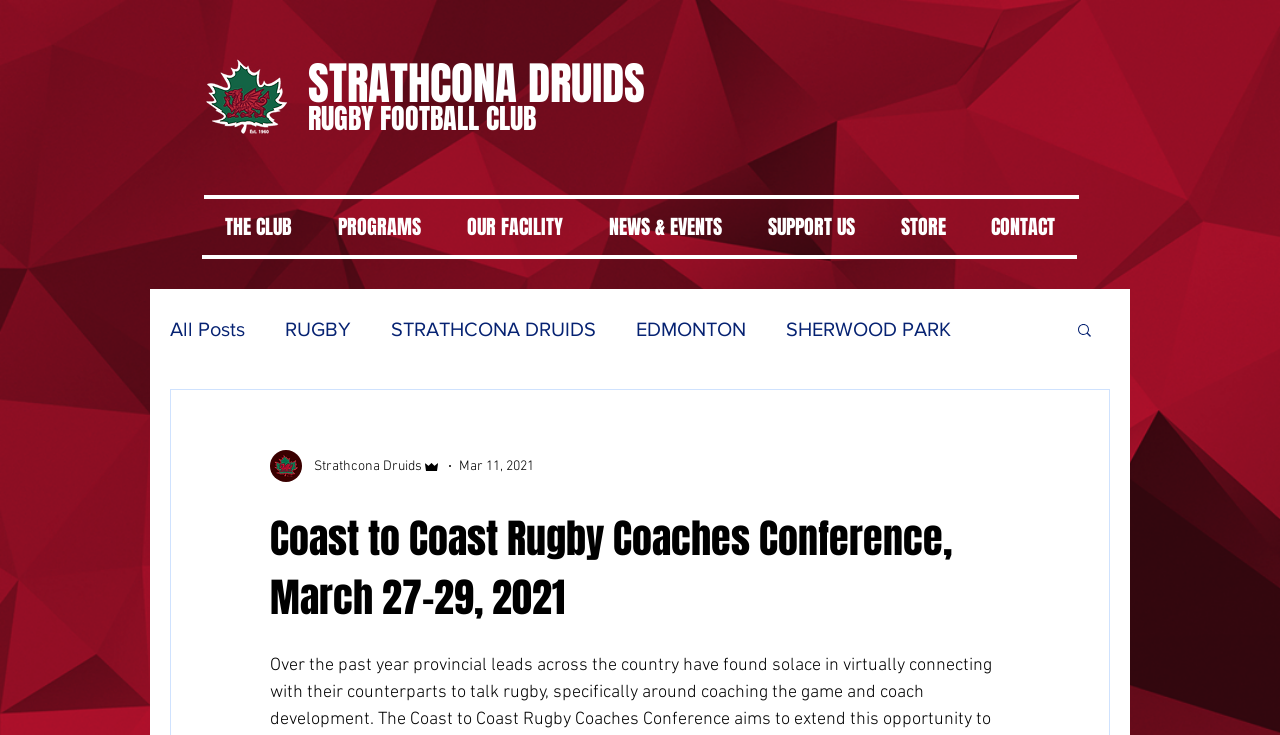Please identify the bounding box coordinates of the clickable region that I should interact with to perform the following instruction: "Go to the NEWS & EVENTS section". The coordinates should be expressed as four float numbers between 0 and 1, i.e., [left, top, right, bottom].

[0.458, 0.264, 0.582, 0.354]